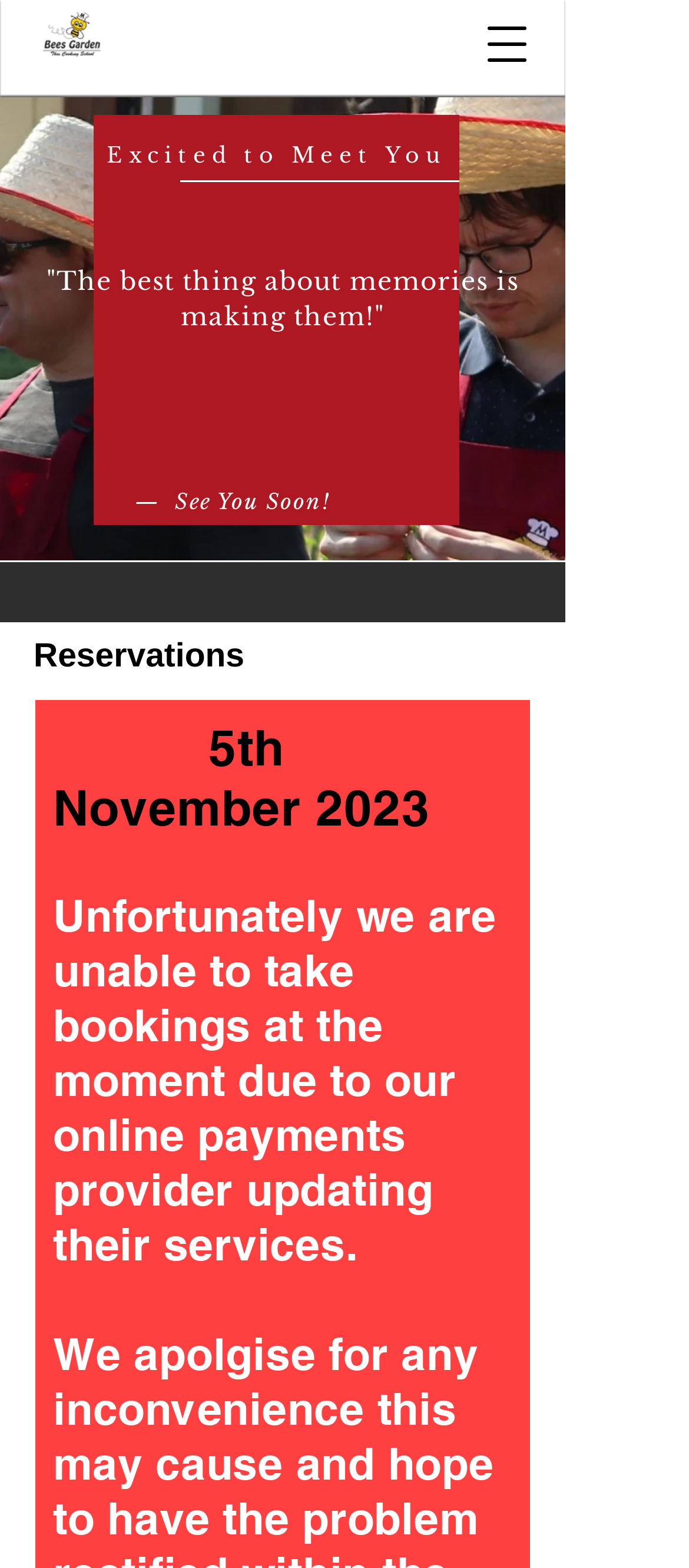Please find the bounding box for the following UI element description. Provide the coordinates in (top-left x, top-left y, bottom-right x, bottom-right y) format, with values between 0 and 1: aria-label="Open navigation menu"

[0.672, 0.0, 0.8, 0.056]